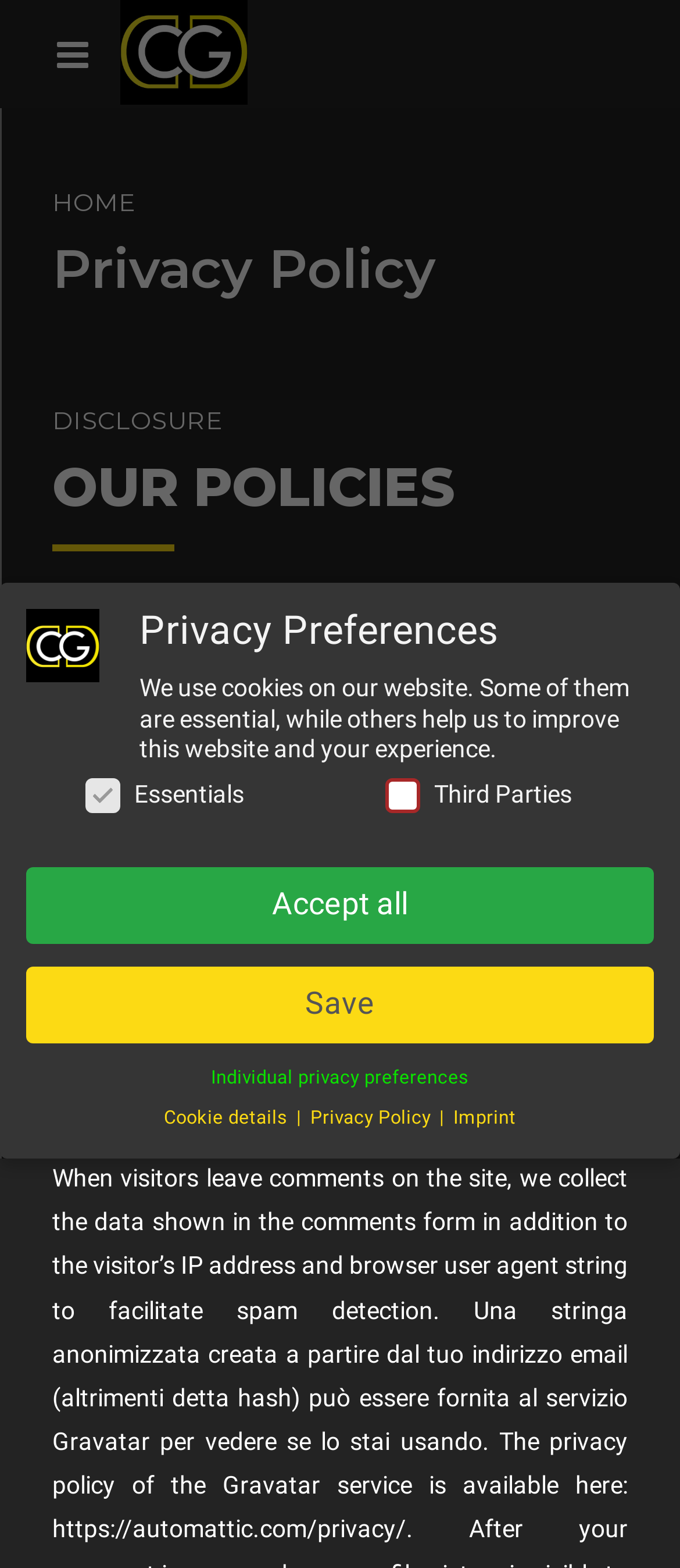Locate the bounding box coordinates of the area where you should click to accomplish the instruction: "Go to HOME page".

[0.077, 0.115, 0.2, 0.143]